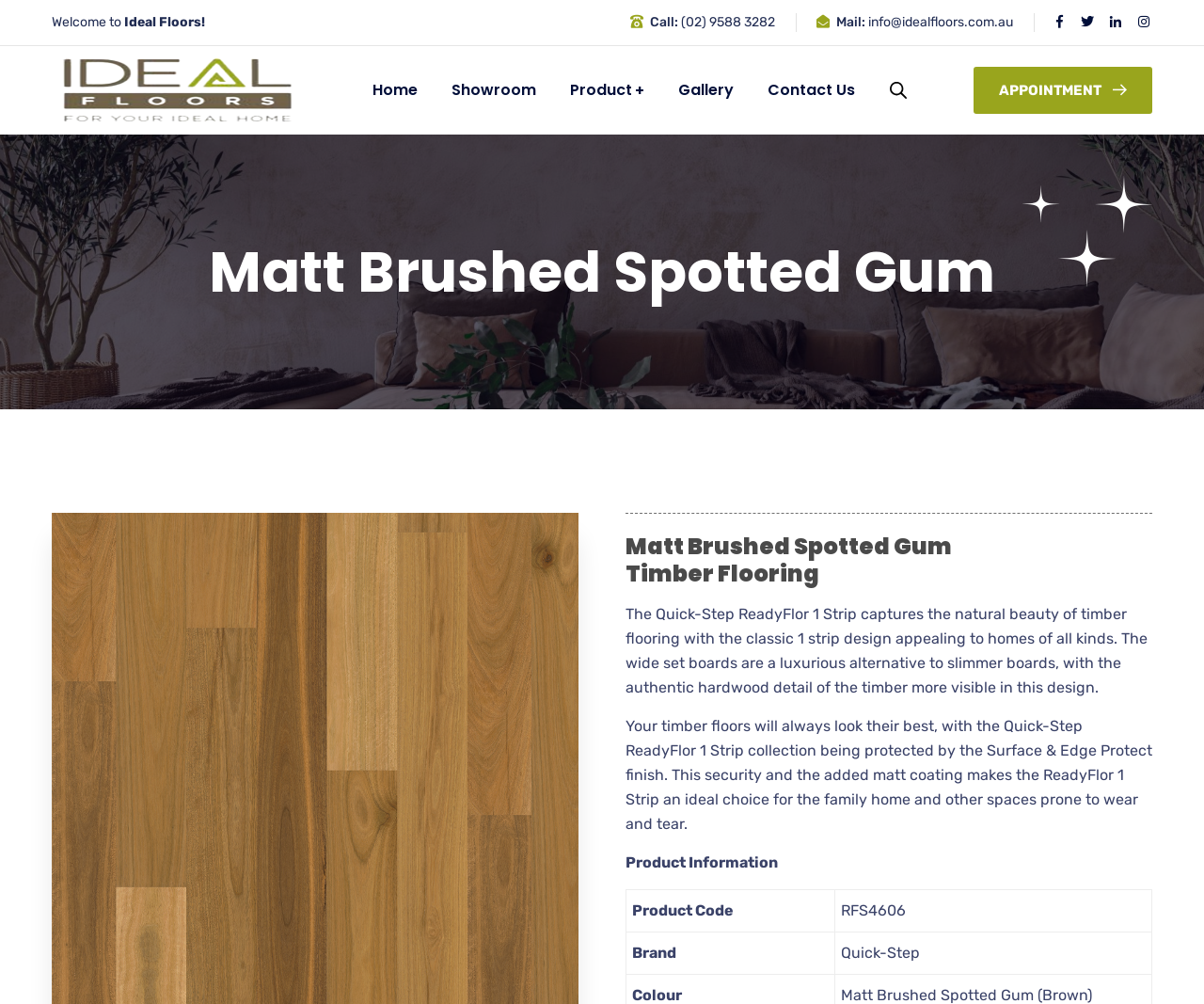Find the bounding box coordinates of the UI element according to this description: "Contact Us".

[0.637, 0.046, 0.71, 0.134]